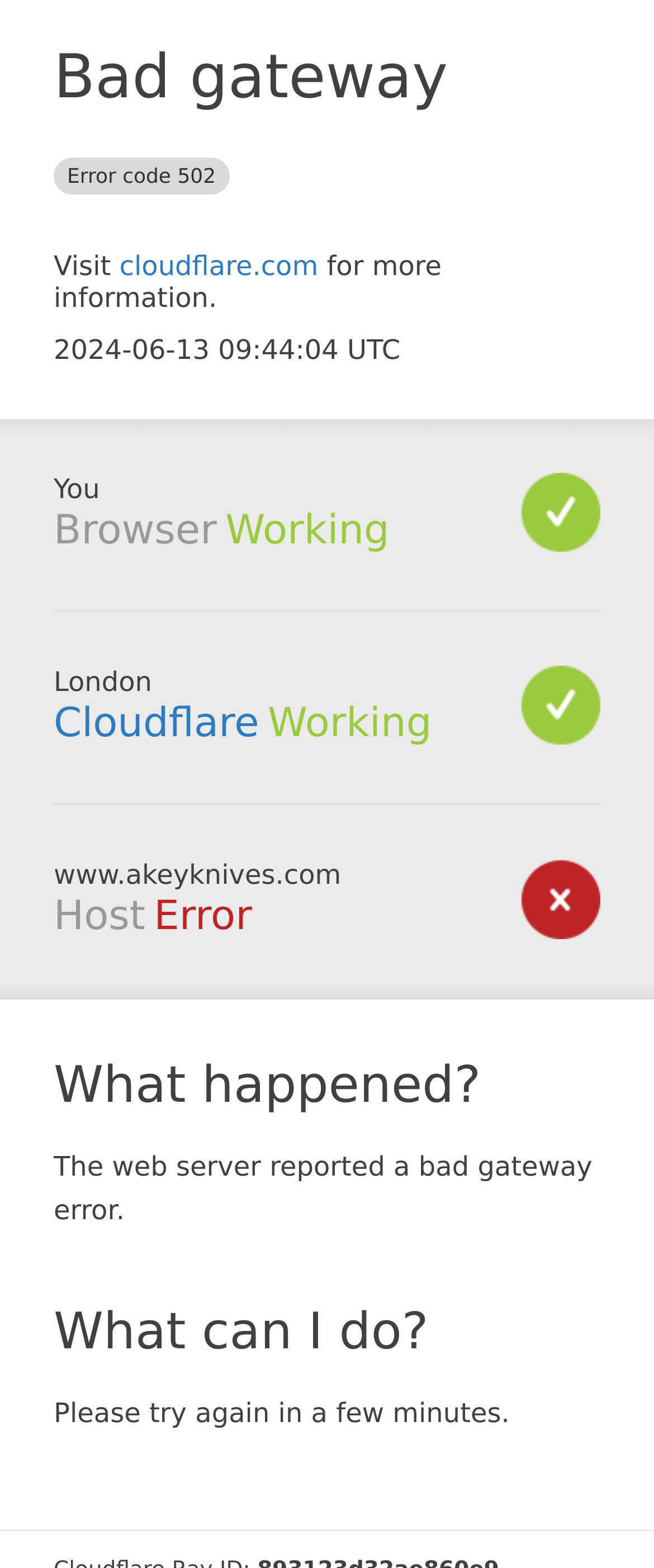What is the error code?
Offer a detailed and exhaustive answer to the question.

The error code is mentioned in the heading 'Bad gateway Error code 502' at the top of the webpage.